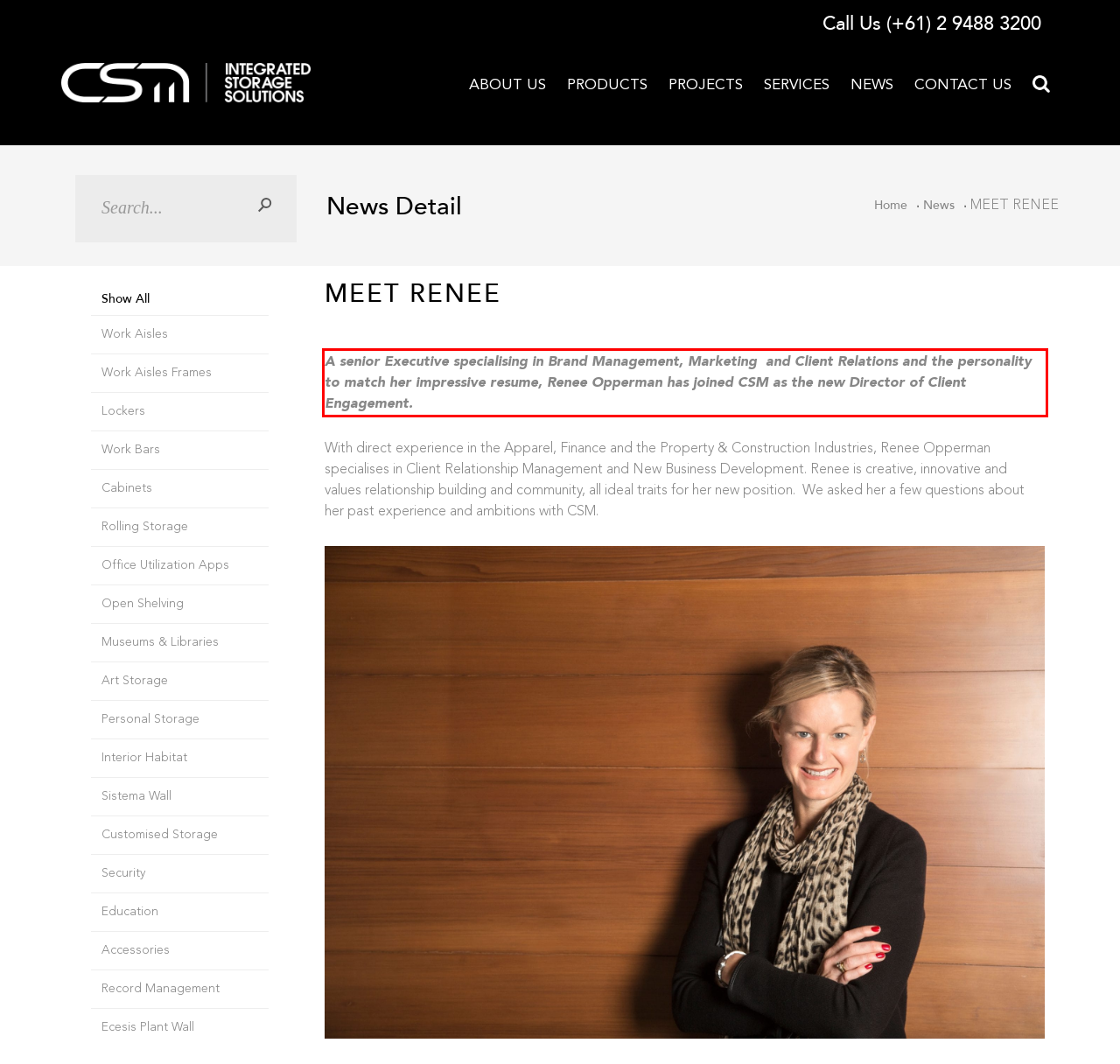Please perform OCR on the text within the red rectangle in the webpage screenshot and return the text content.

A senior Executive specialising in Brand Management, Marketing and Client Relations and the personality to match her impressive resume, Renee Opperman has joined CSM as the new Director of Client Engagement.